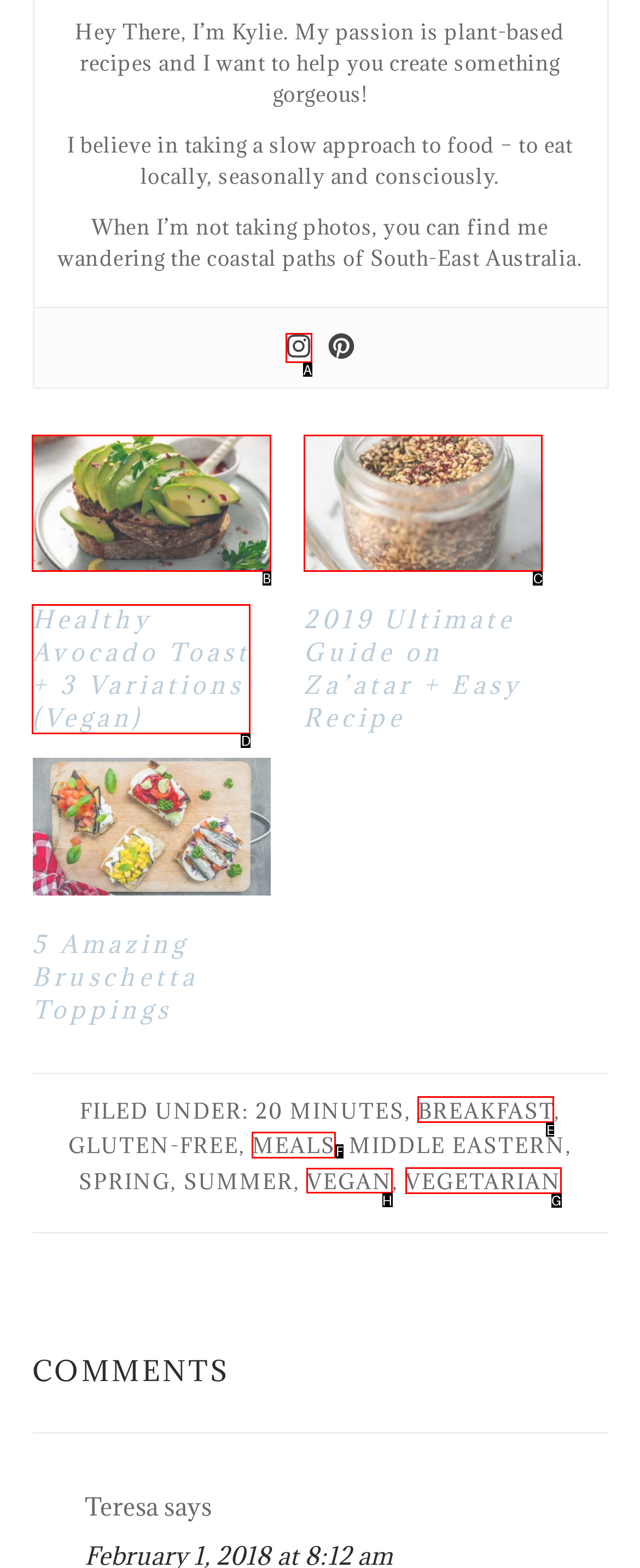Identify the letter of the option that should be selected to accomplish the following task: Filter by VEGAN recipes. Provide the letter directly.

H